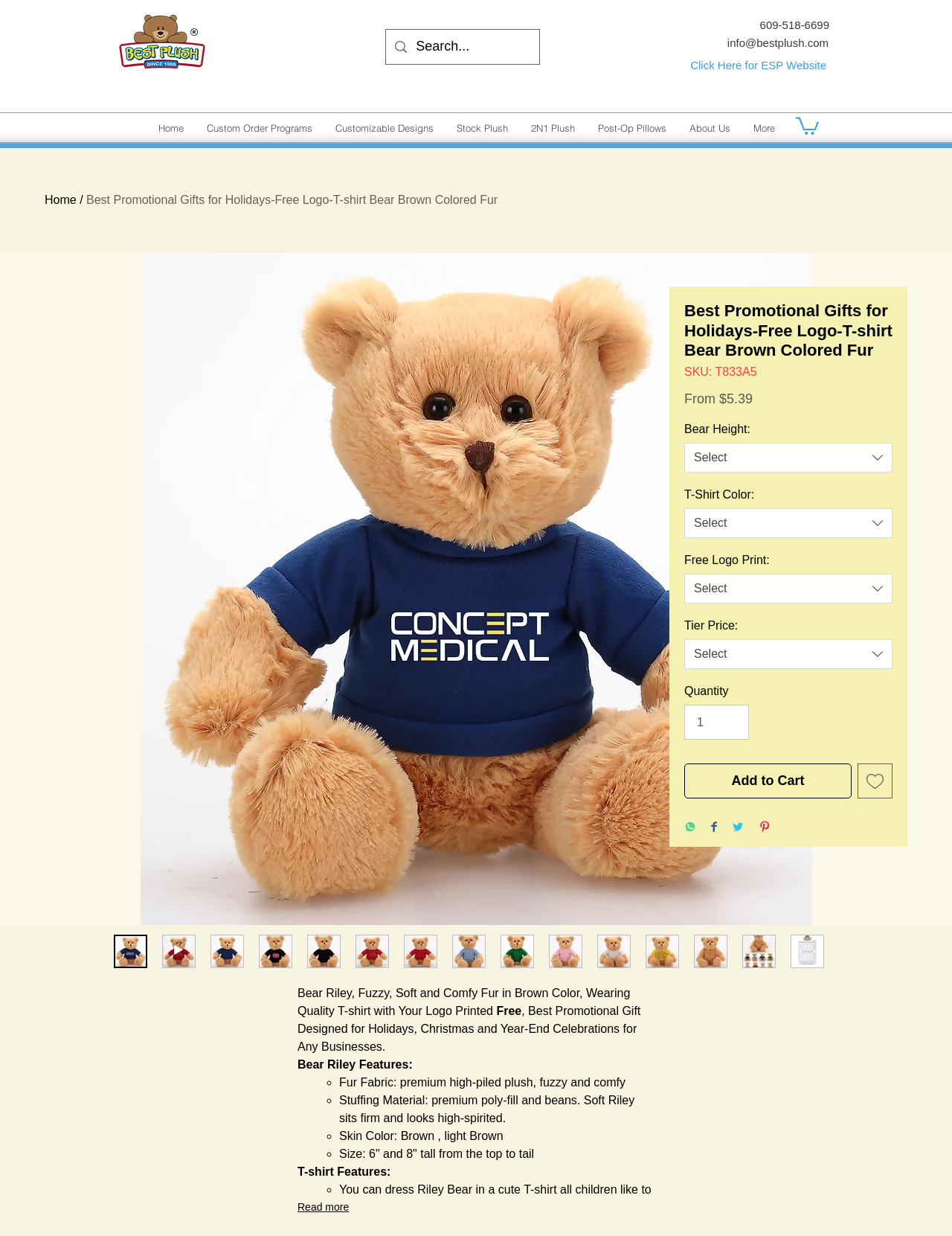Please specify the bounding box coordinates of the clickable section necessary to execute the following command: "Navigate to Home page".

[0.155, 0.095, 0.205, 0.113]